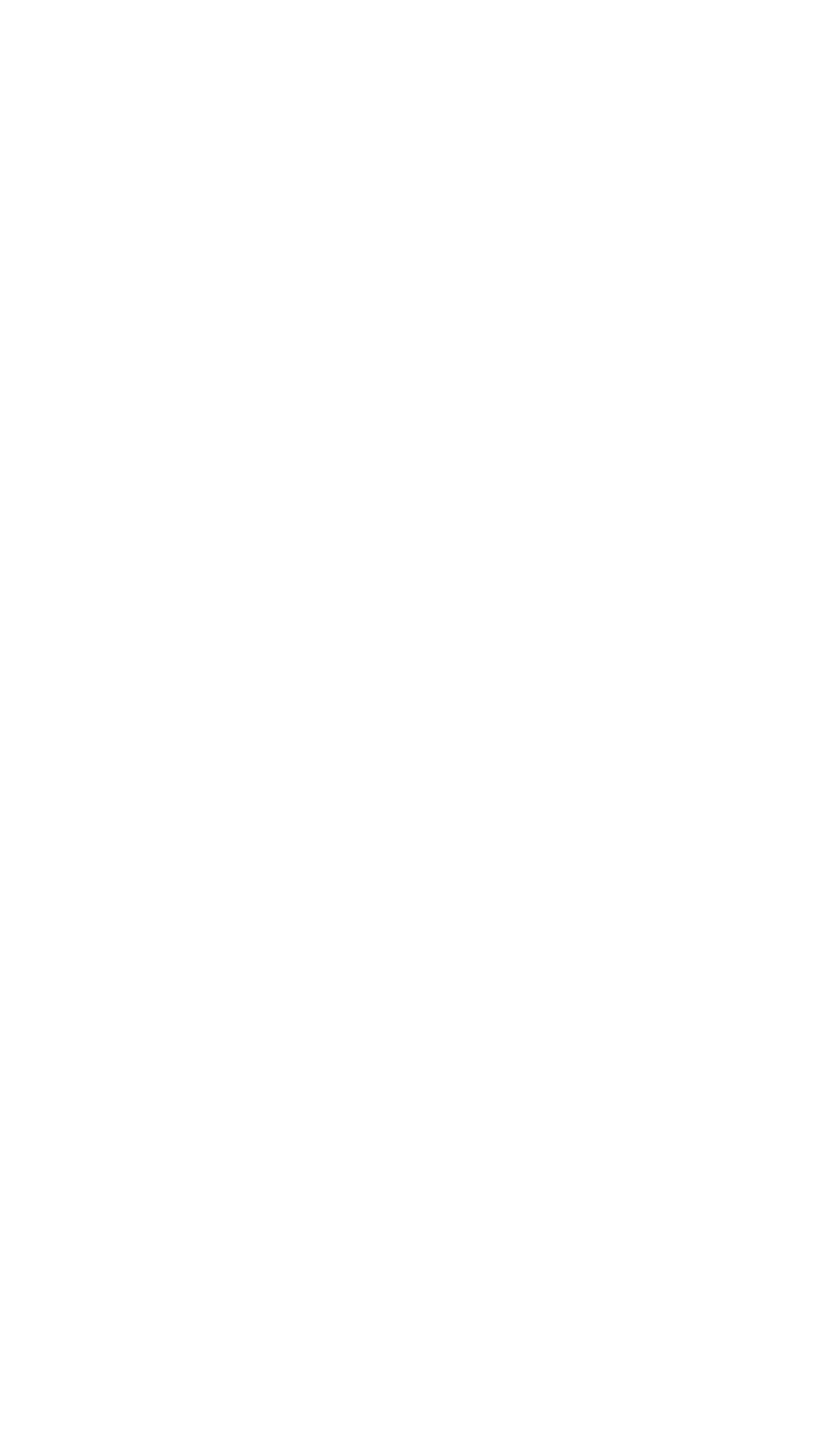Provide a brief response to the question below using a single word or phrase: 
What is the name of the website?

PlanetSKI